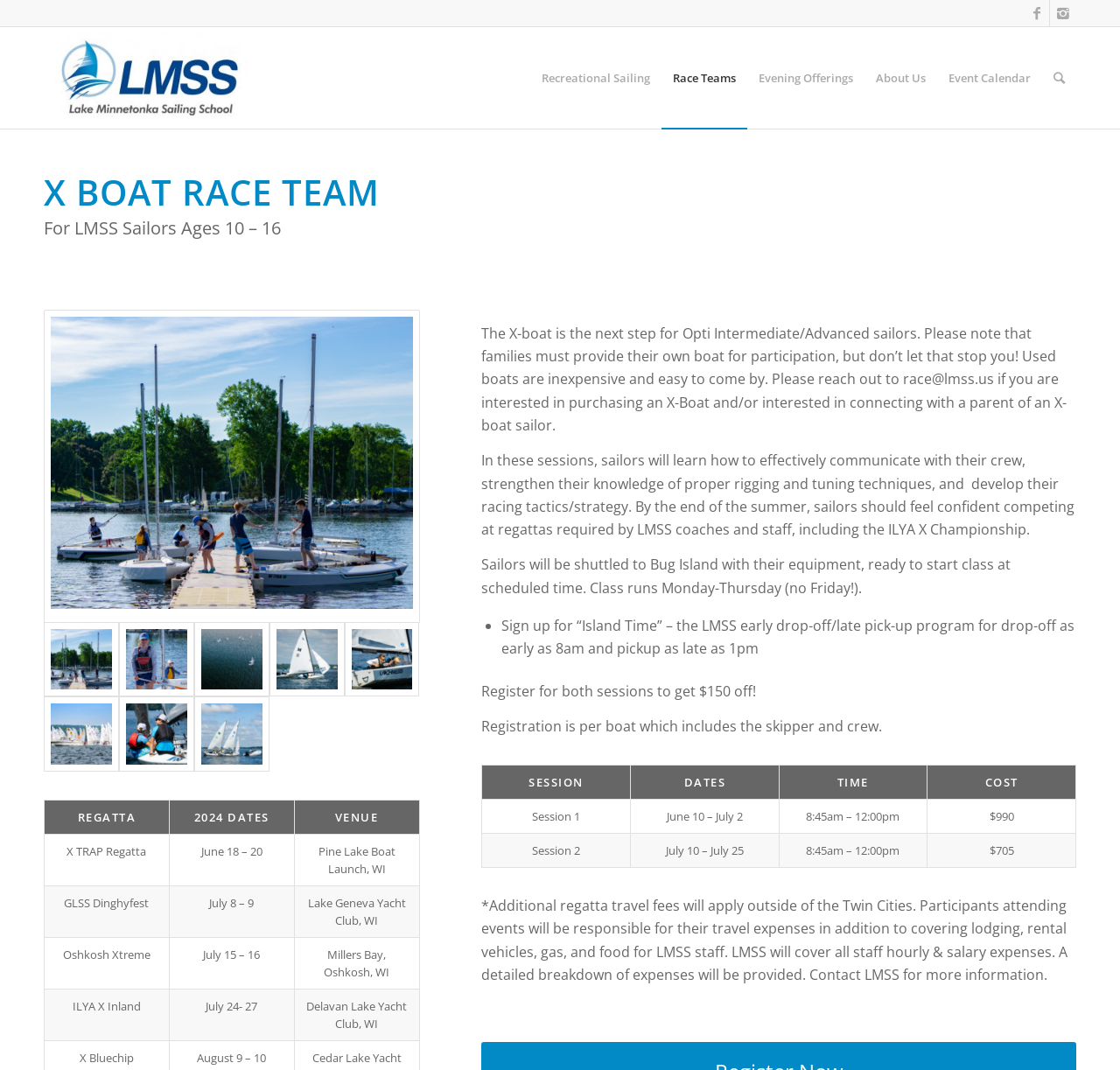Find the headline of the webpage and generate its text content.

X BOAT RACE TEAM